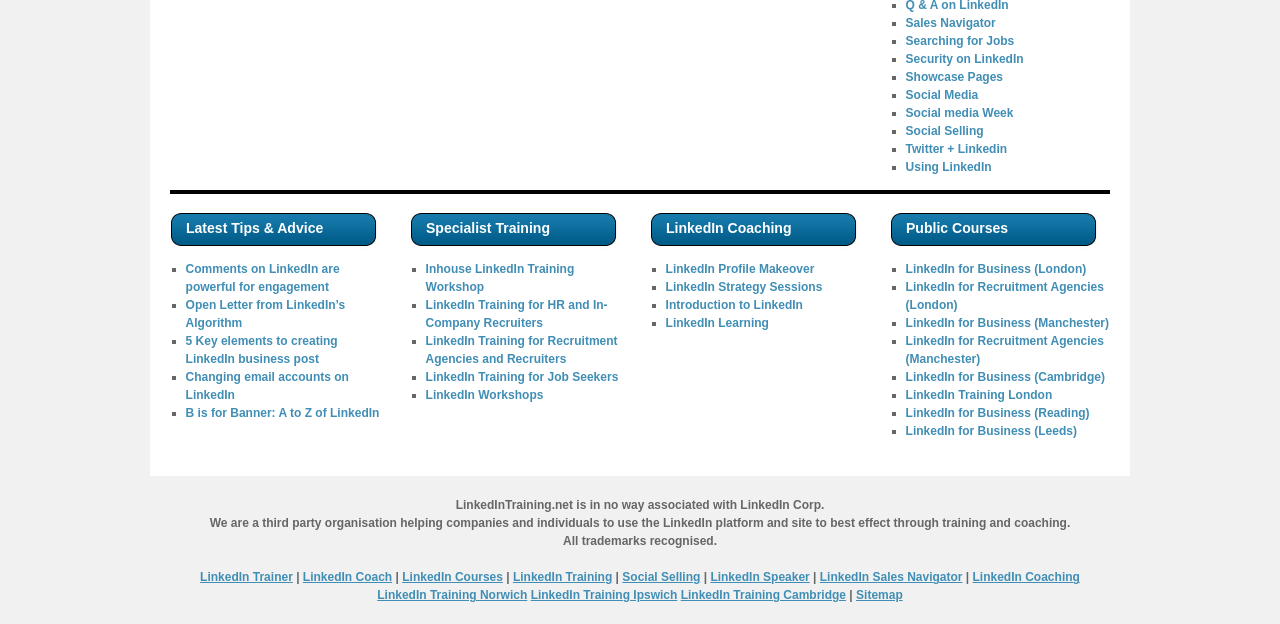Locate the bounding box coordinates of the area you need to click to fulfill this instruction: 'Learn about 'LinkedIn Profile Makeover''. The coordinates must be in the form of four float numbers ranging from 0 to 1: [left, top, right, bottom].

[0.52, 0.42, 0.636, 0.443]